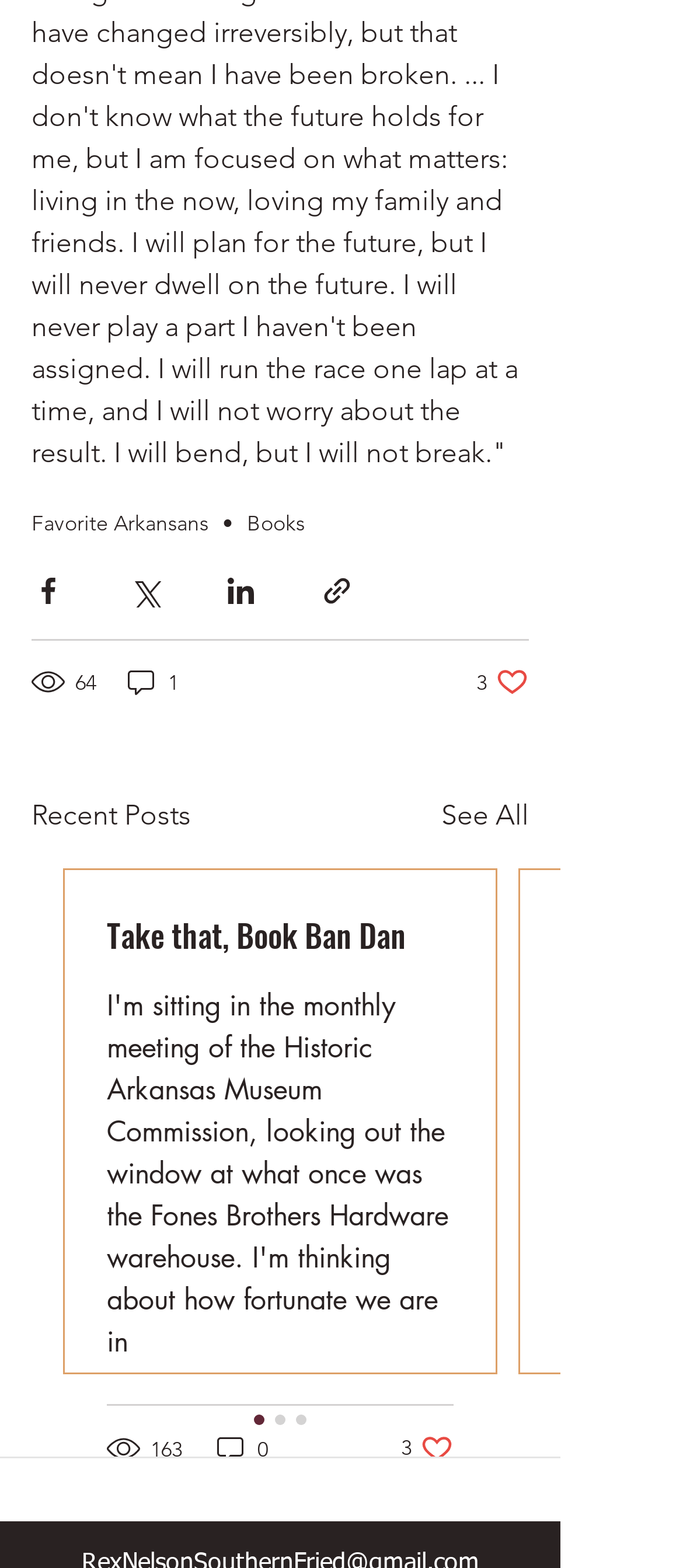Can you identify the bounding box coordinates of the clickable region needed to carry out this instruction: 'Share via link'? The coordinates should be four float numbers within the range of 0 to 1, stated as [left, top, right, bottom].

[0.469, 0.366, 0.518, 0.388]